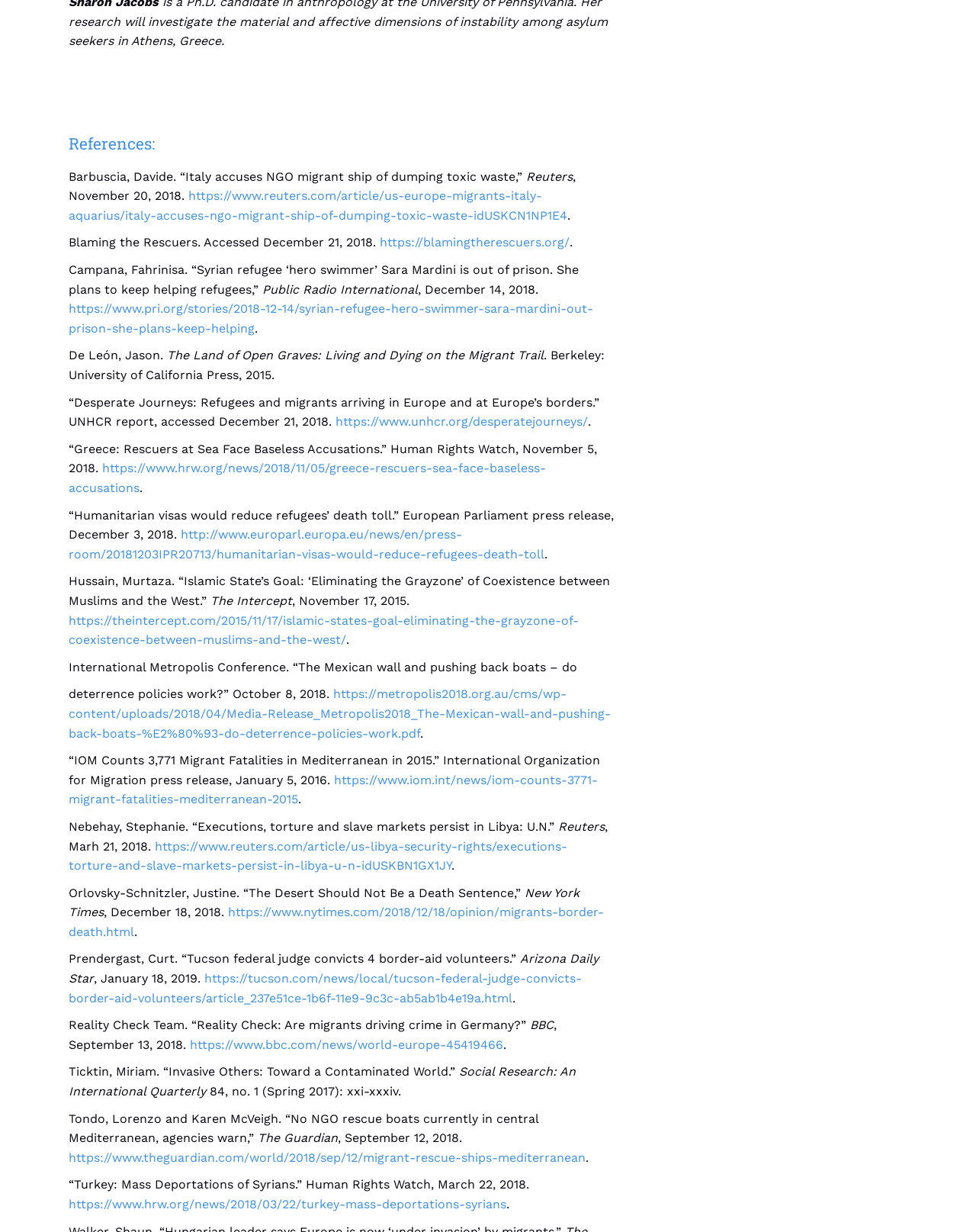Determine the bounding box coordinates of the region that needs to be clicked to achieve the task: "return to Russell Chatham's Moving to Kirkland exhibition page".

None